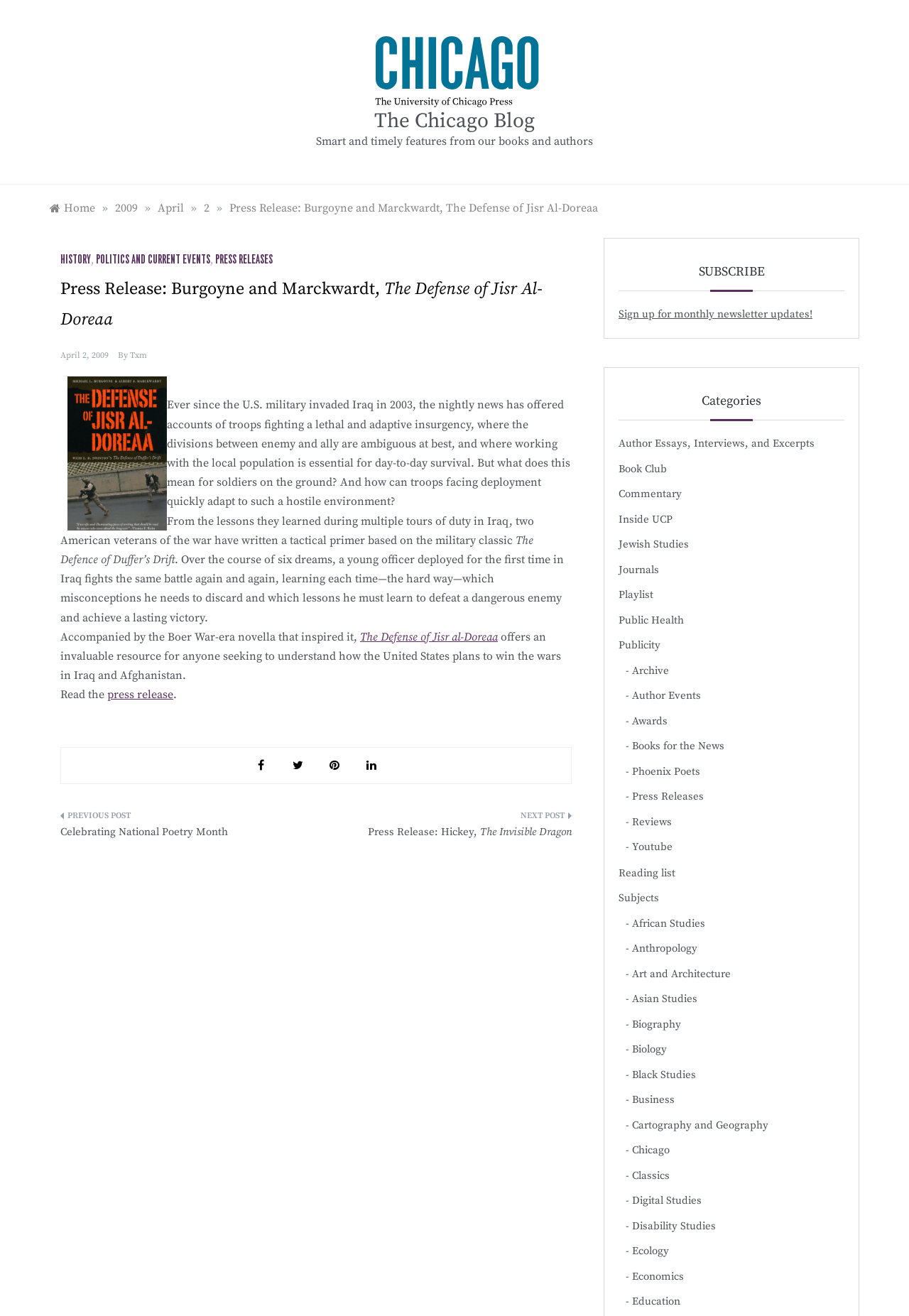Determine the bounding box coordinates for the area you should click to complete the following instruction: "Navigate to the 'Categories' section".

[0.68, 0.29, 0.929, 0.32]